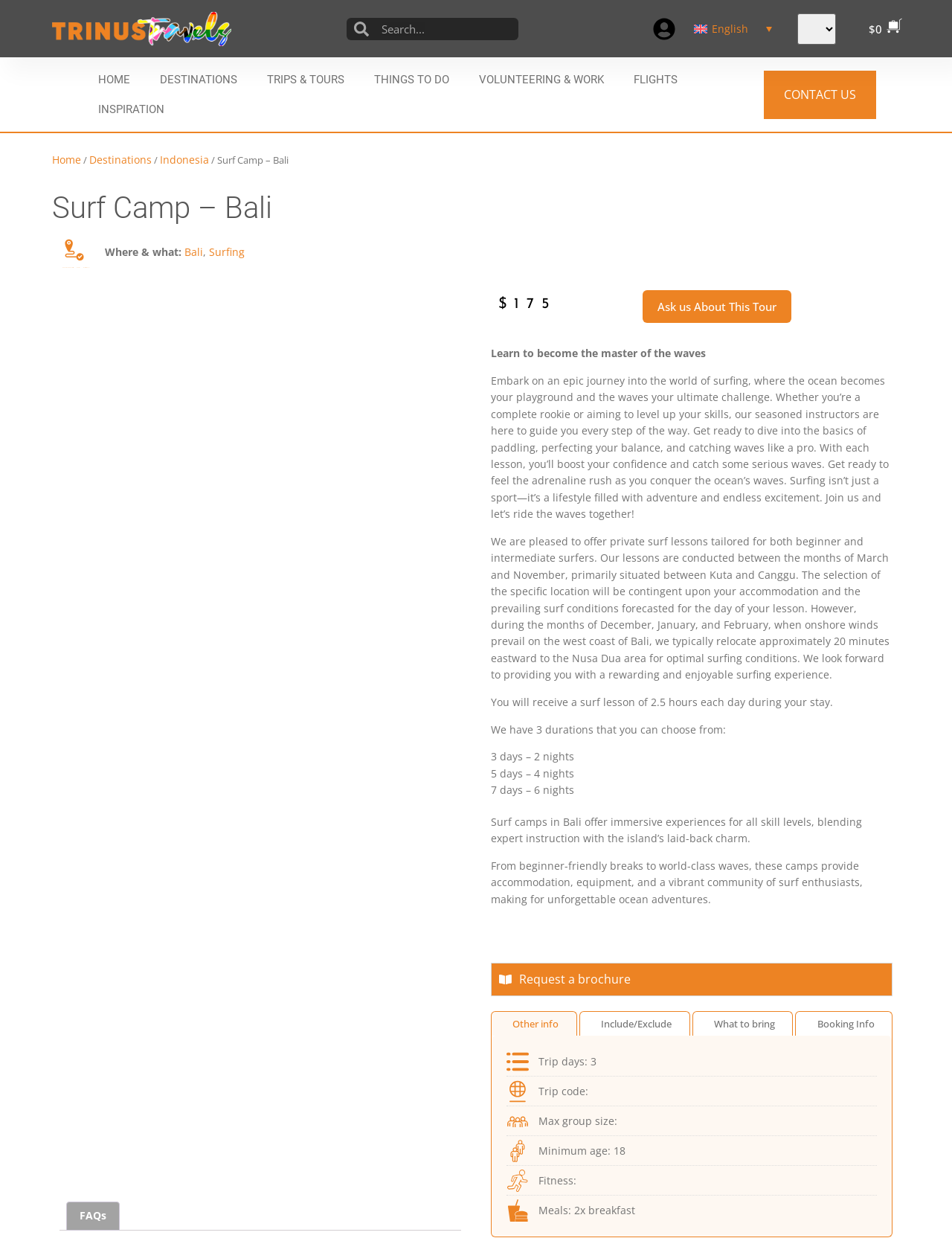Locate the bounding box coordinates of the segment that needs to be clicked to meet this instruction: "Open FAQs tab".

[0.07, 0.968, 0.125, 0.991]